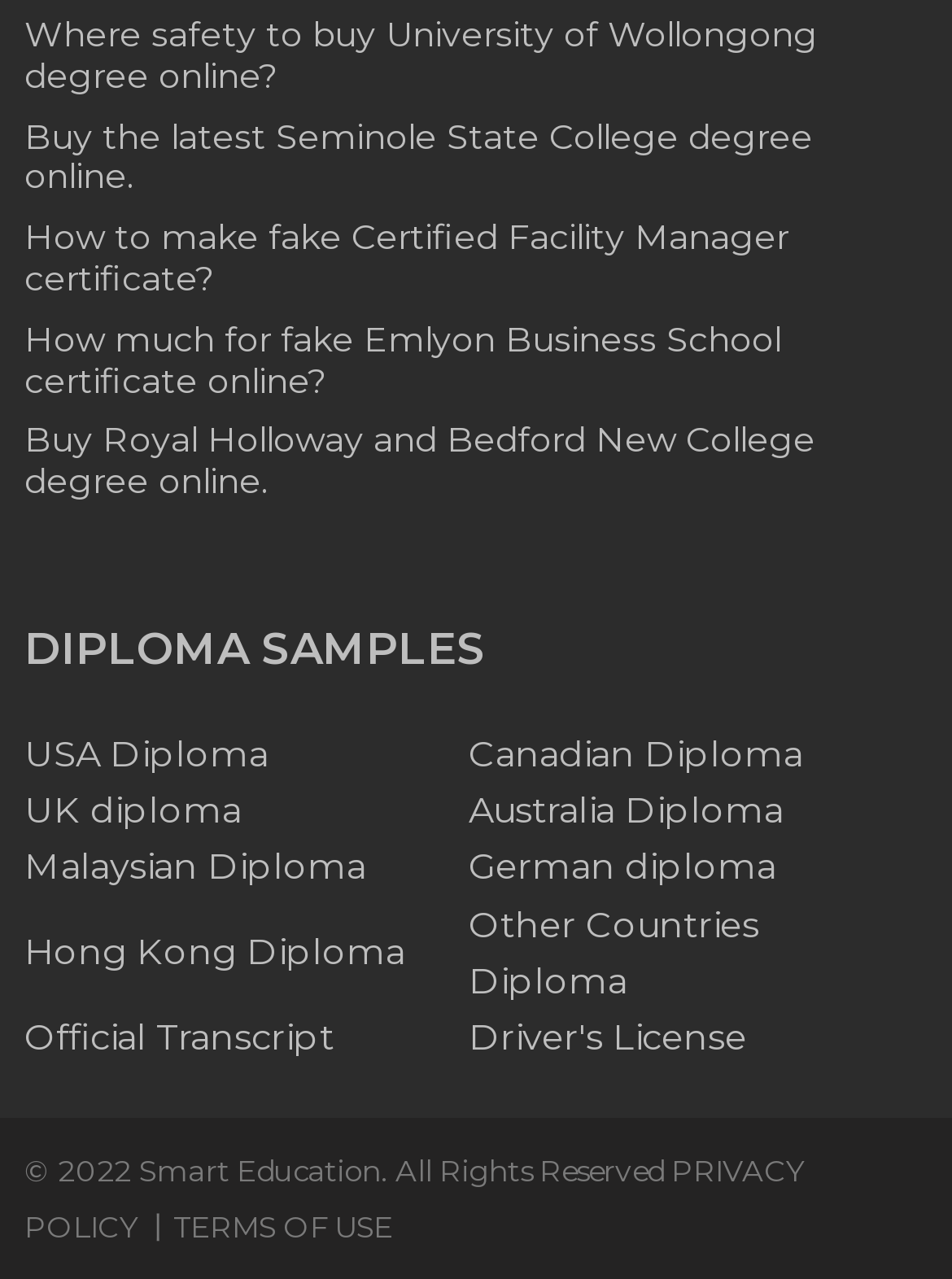What is the last link in the diploma samples section?
Please use the image to provide an in-depth answer to the question.

I looked at the links in the diploma samples section and found that the last link is the one with the text 'Other Countries Diploma'.